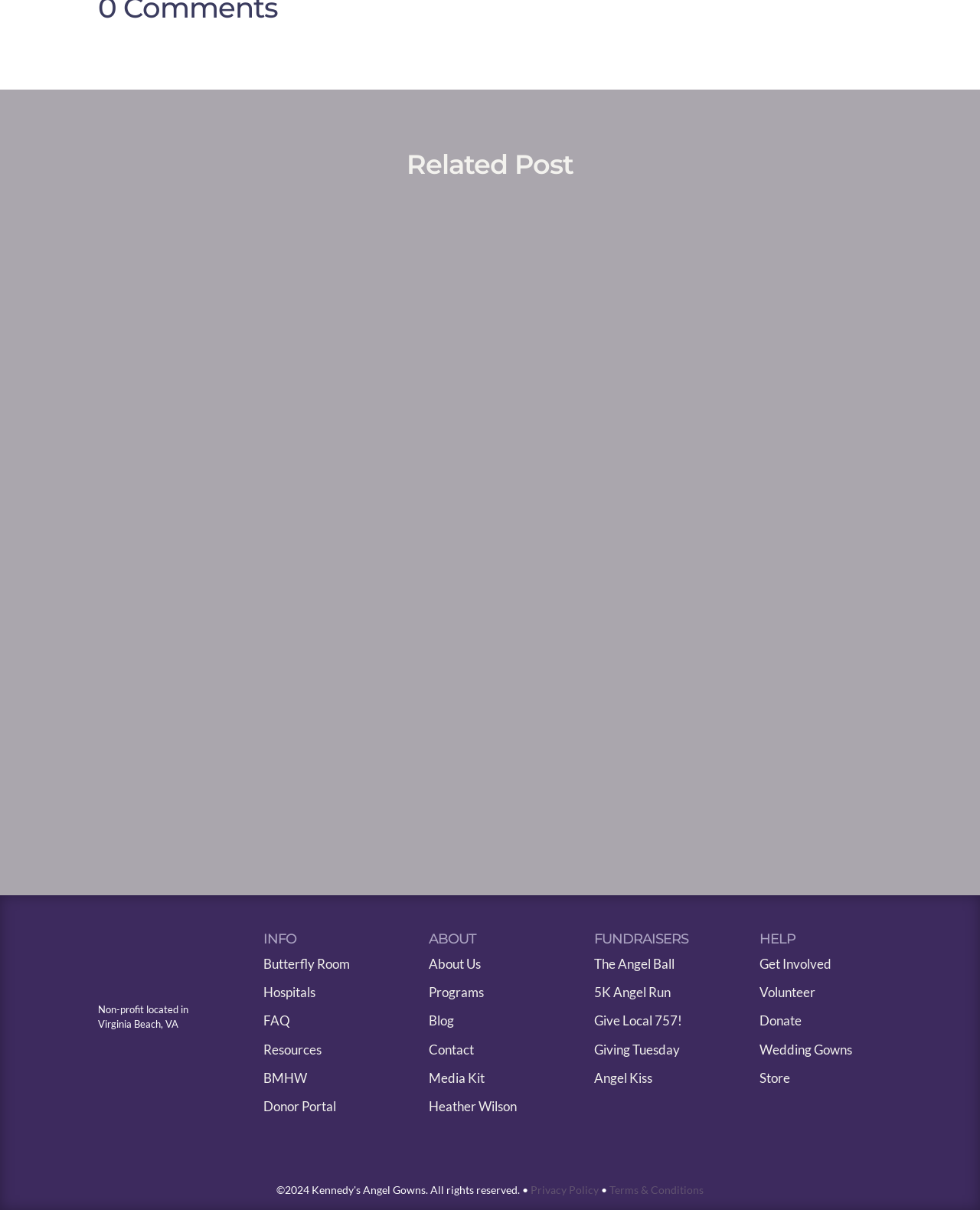Please find the bounding box coordinates of the element that you should click to achieve the following instruction: "Read 'Non-profit located in Virginia Beach, VA' info". The coordinates should be presented as four float numbers between 0 and 1: [left, top, right, bottom].

[0.1, 0.829, 0.192, 0.851]